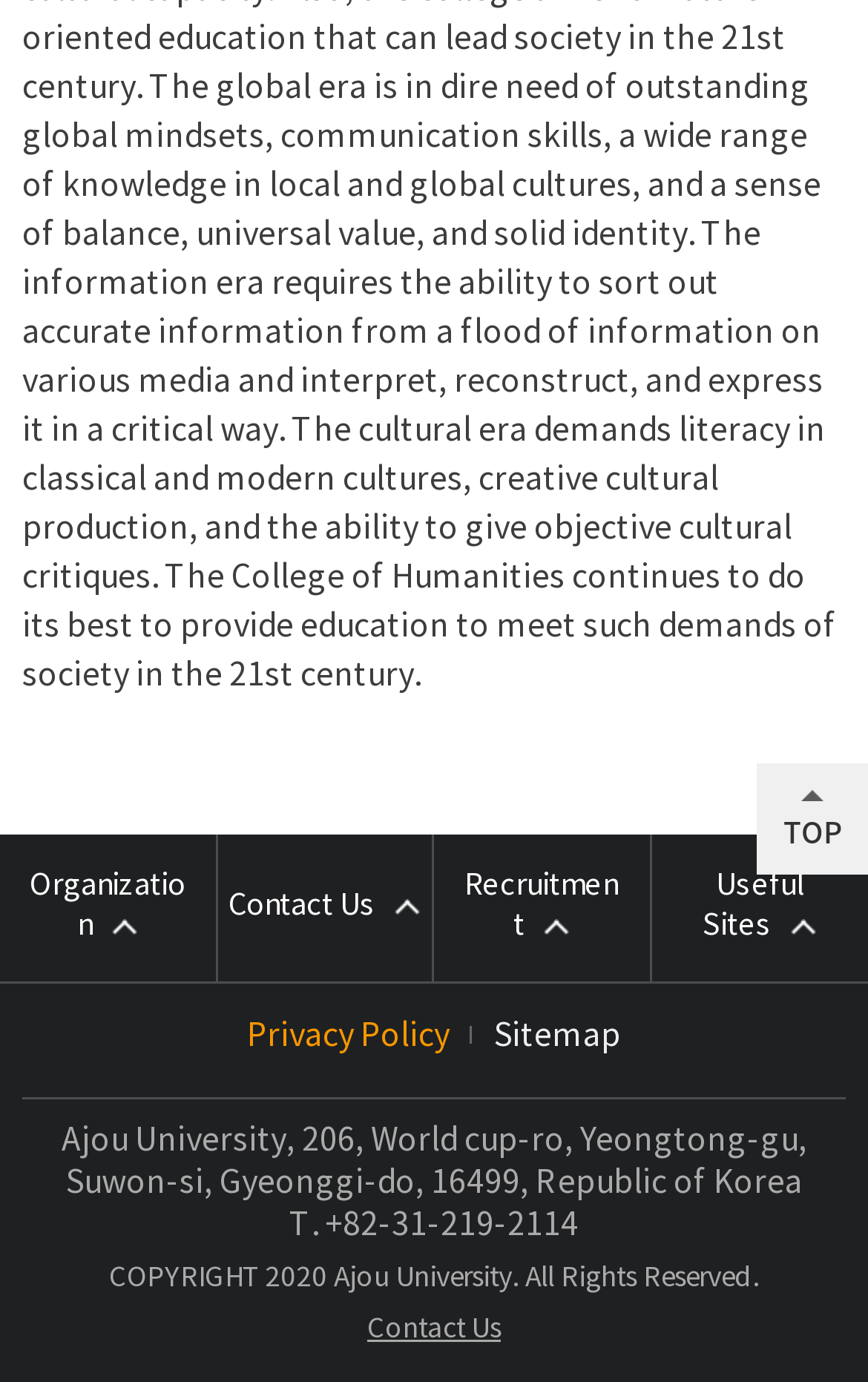Give the bounding box coordinates for the element described as: "Recruitment".

[0.5, 0.604, 0.747, 0.71]